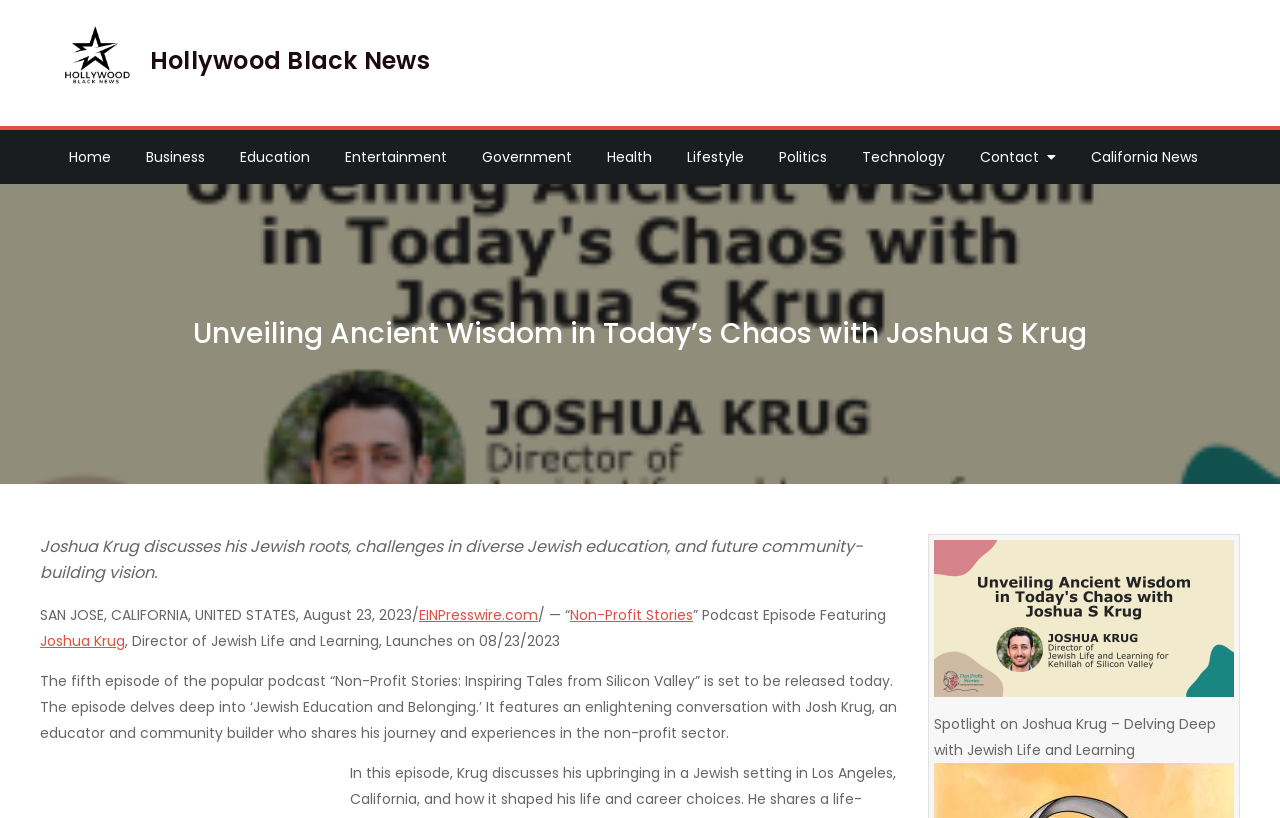Describe all the key features and sections of the webpage thoroughly.

The webpage is about an article titled "Unveiling Ancient Wisdom in Today's Chaos with Joshua S Krug" on the Hollywood Black News website. At the top left corner, there is a link to the website's homepage, accompanied by an image of the website's logo. Next to it, there is a heading that also reads "Hollywood Black News".

Below the heading, there is a navigation menu with links to various categories, including Home, Business, Education, Entertainment, Government, Health, Lifestyle, Politics, Technology, and Contact. The menu spans across the top of the page.

The main content of the article is divided into sections. At the top, there is a heading that reads "Unveiling Ancient Wisdom in Today's Chaos with Joshua S Krug". Below it, there is a banner featuring Joshua Krug and Jewish Life and Learning, which includes an image and a link.

The article's main text starts with a spotlight on Joshua Krug, delving deep into his Jewish roots, challenges in diverse Jewish education, and future community-building vision. The text is followed by a date and location, "SAN JOSE, CALIFORNIA, UNITED STATES, August 23, 2023". There is also a link to EINPresswire.com and a mention of a podcast episode featuring Joshua Krug, Director of Jewish Life and Learning.

The rest of the article continues with a longer text that describes the fifth episode of the "Non-Profit Stories: Inspiring Tales from Silicon Valley" podcast, which features an enlightening conversation with Josh Krug about Jewish Education and Belonging.